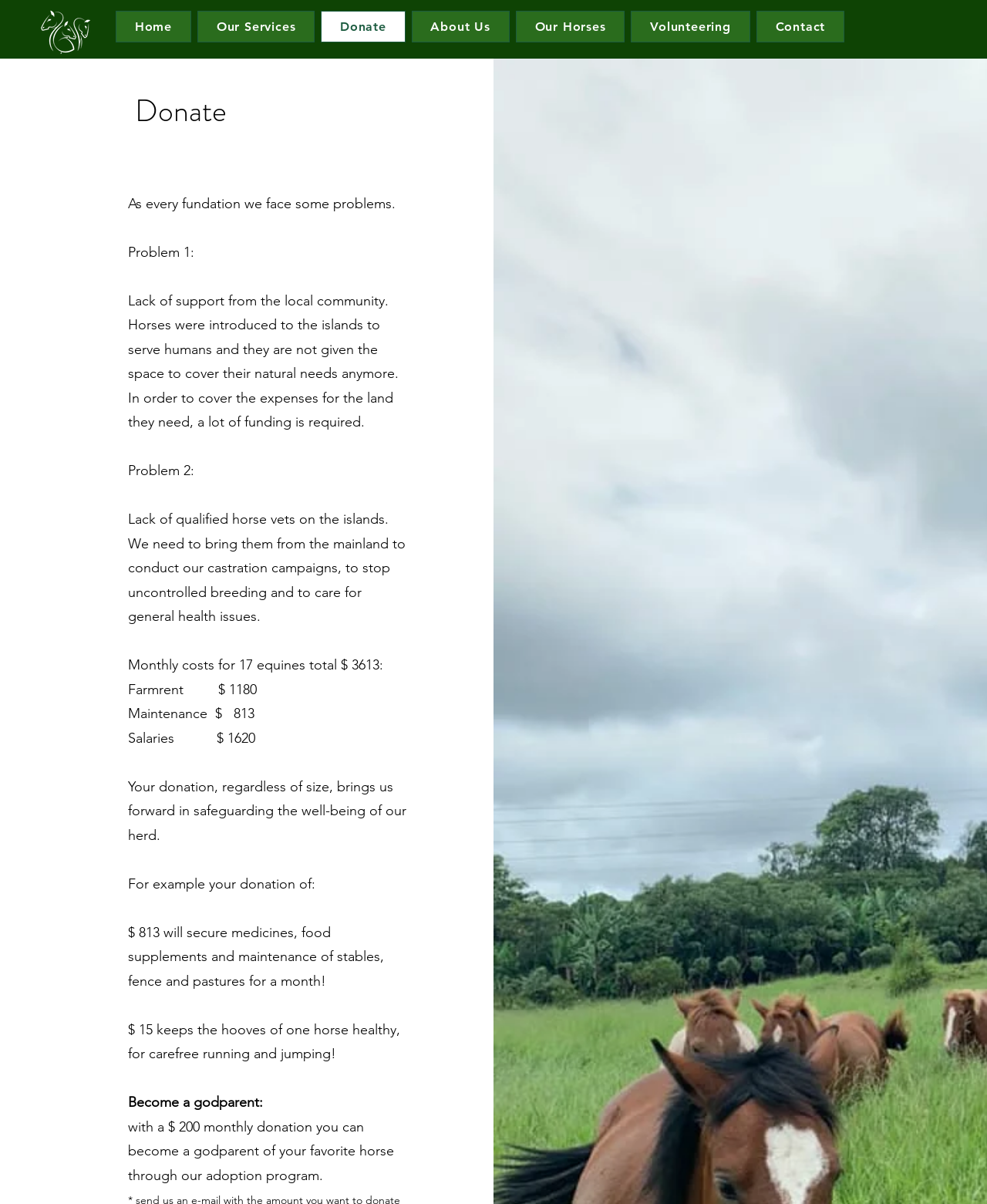What is the main purpose of the webpage?
Provide an in-depth answer to the question, covering all aspects.

The webpage has a heading 'Donate' and several paragraphs explaining the problems faced by the organization, such as lack of support and funding, which suggests that the main purpose of the webpage is to raise funds for the welfare of horses.